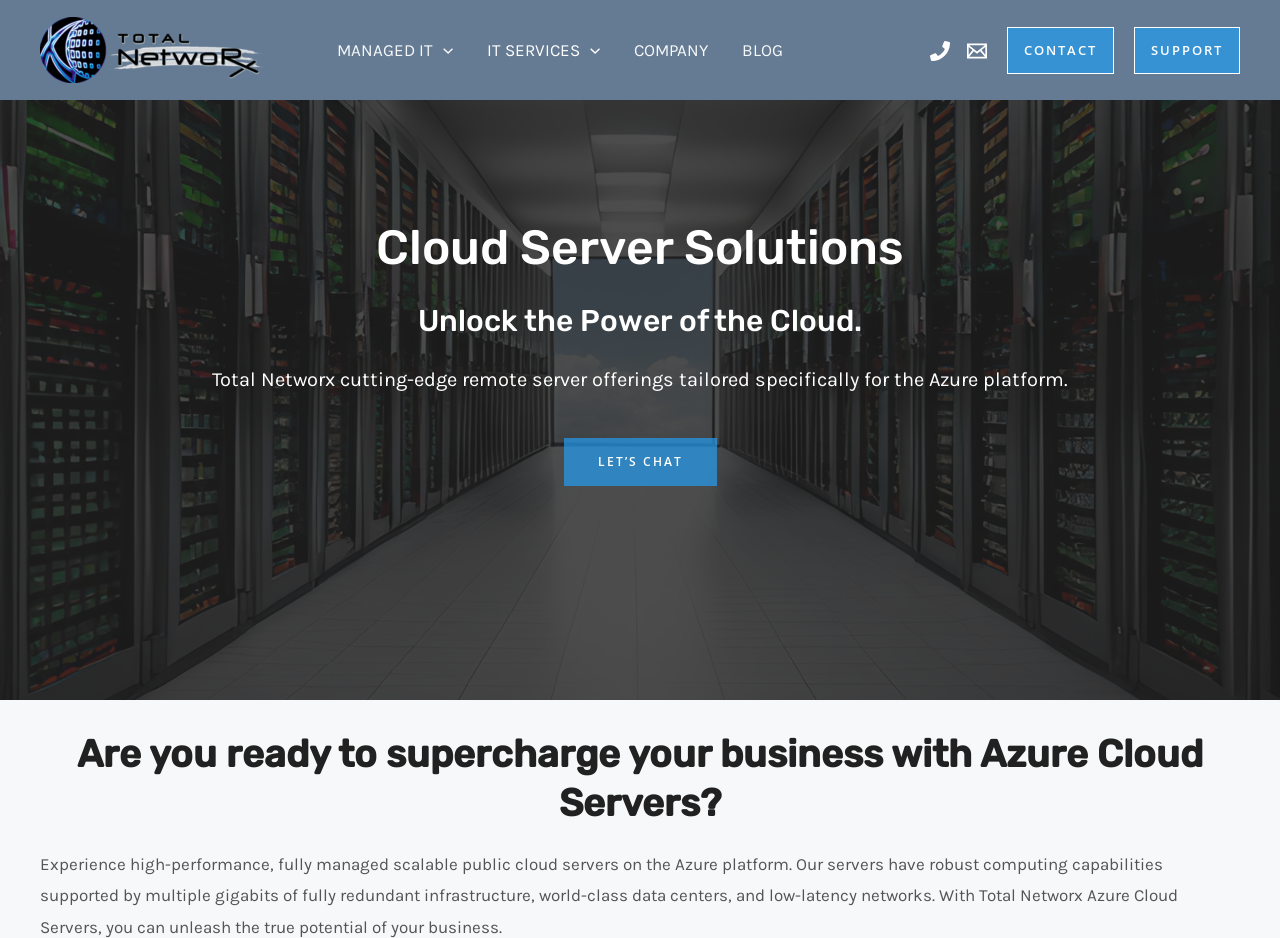How can I contact Total Networx for more information?
Based on the image, give a one-word or short phrase answer.

Phone, Email, or Contact link